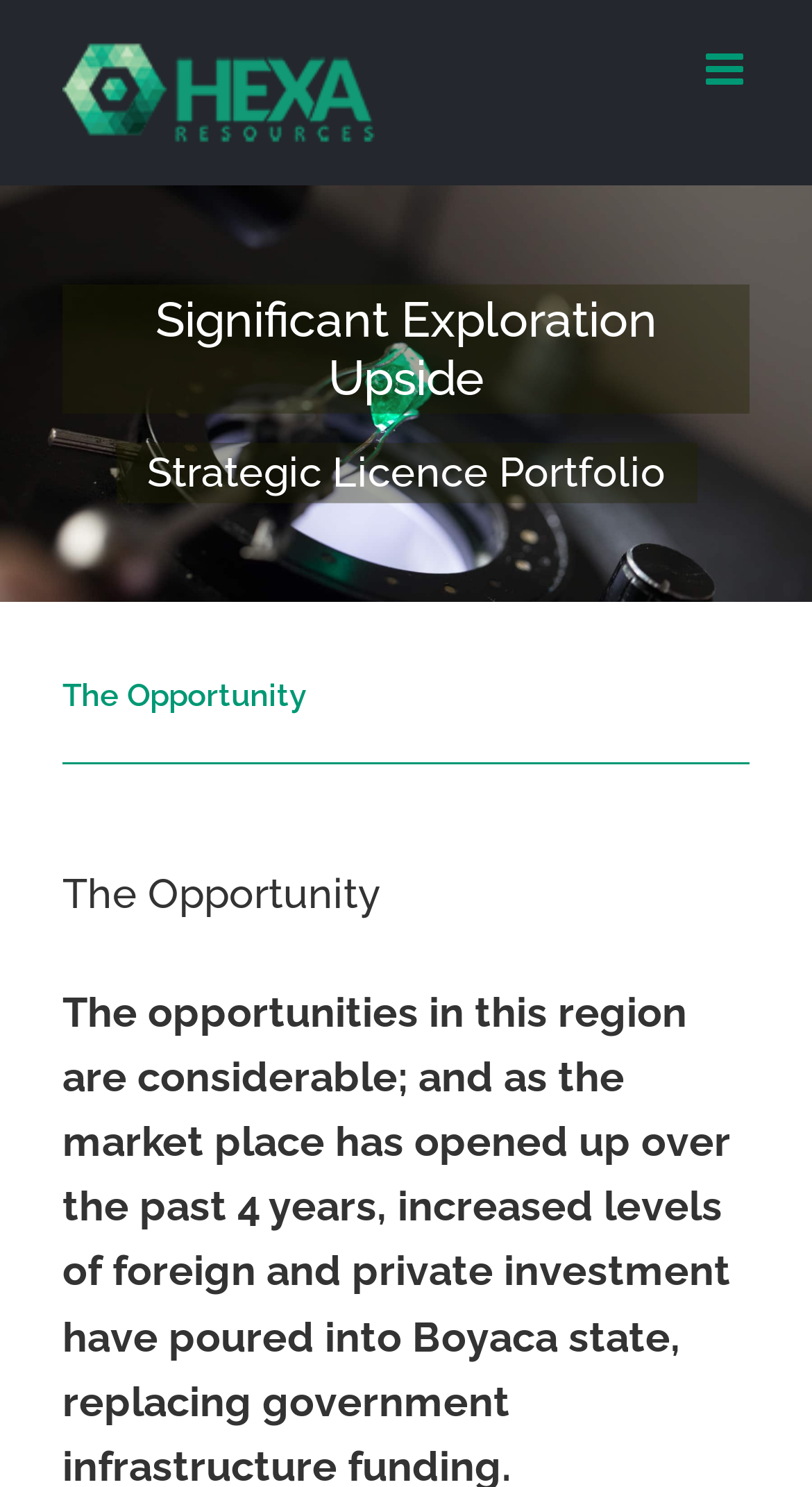Please answer the following question using a single word or phrase: 
Is the mobile menu expanded?

No